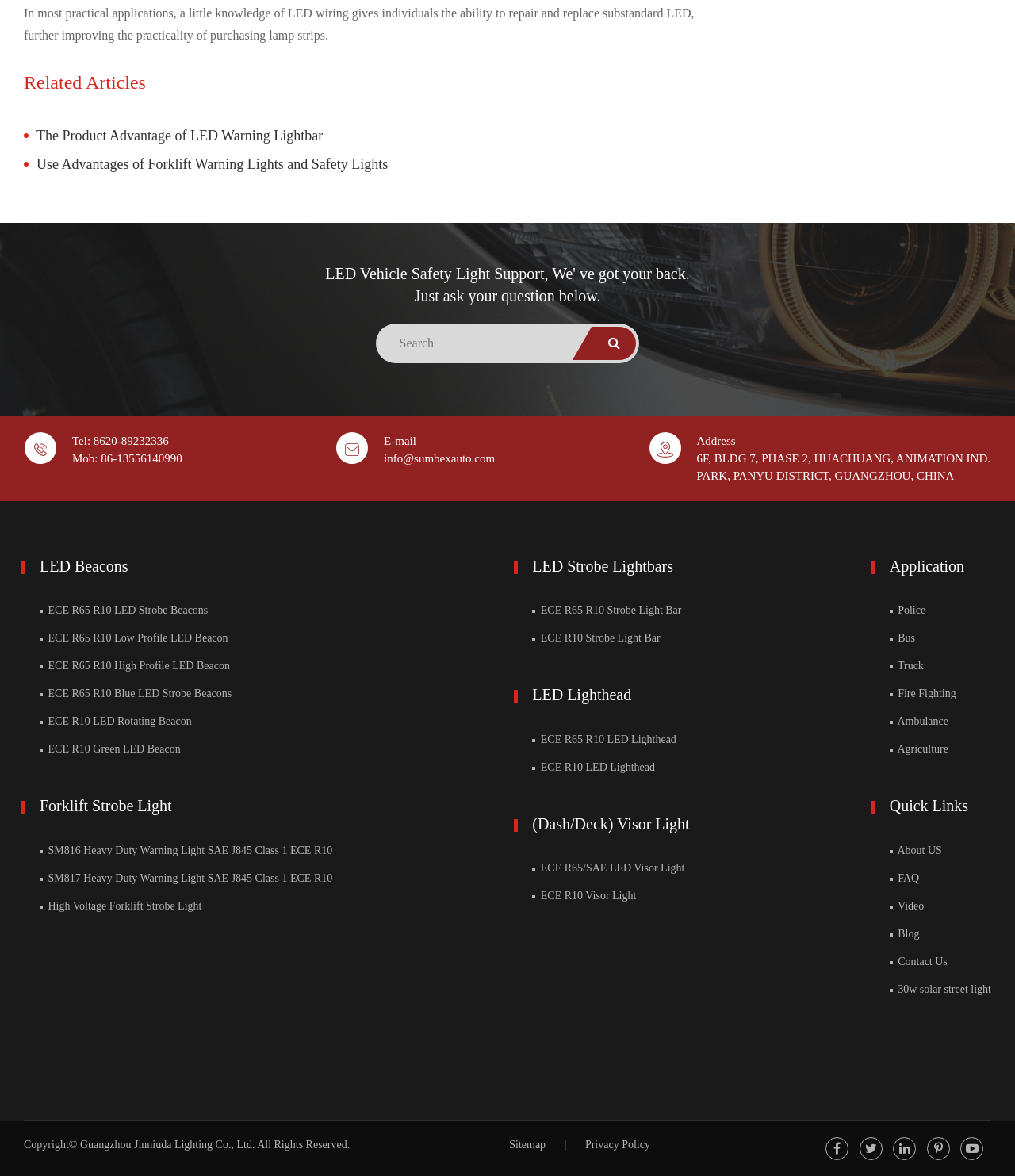Give a one-word or short phrase answer to the question: 
What is the company's phone number?

8620-89232336